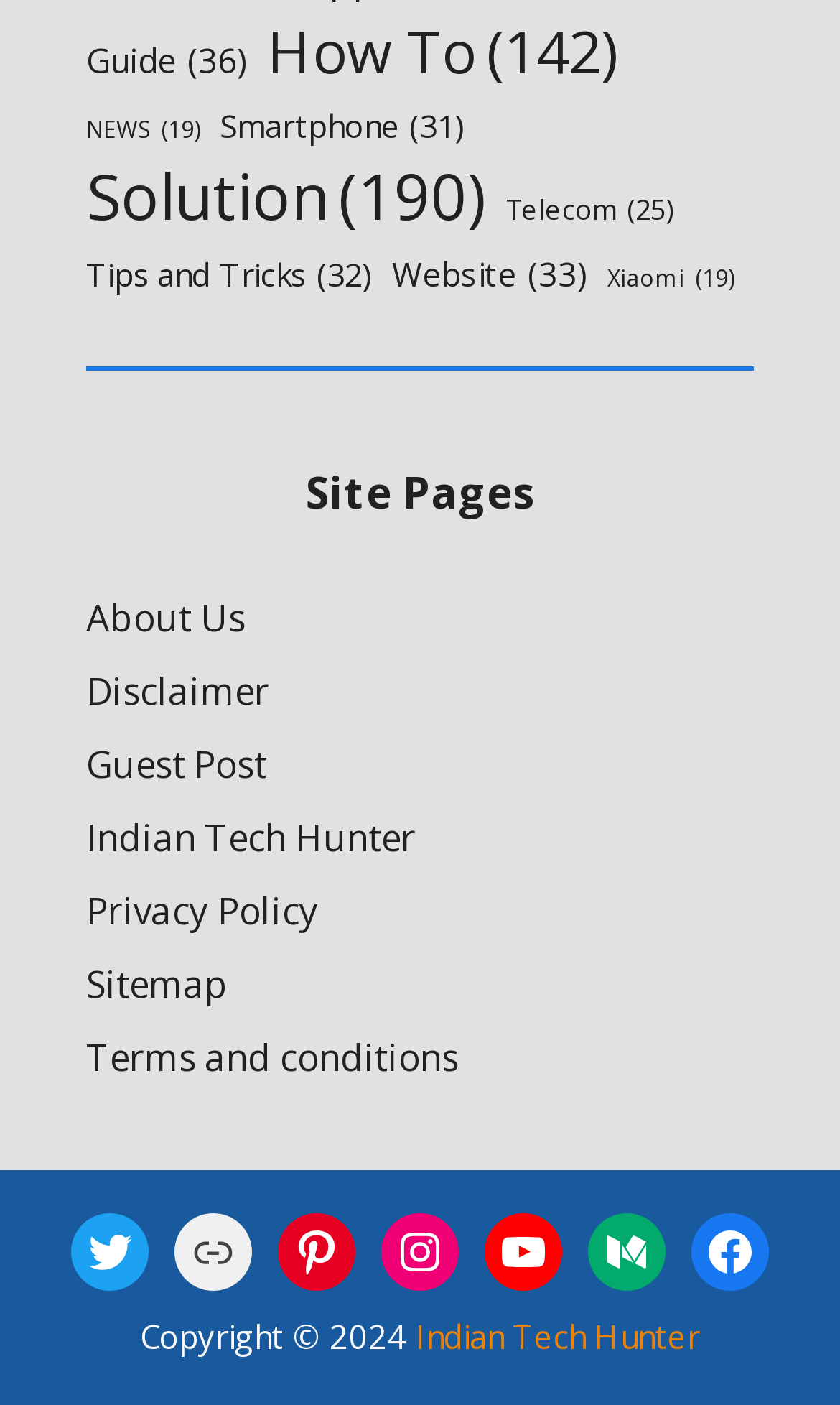Using the element description: "Medium", determine the bounding box coordinates. The coordinates should be in the format [left, top, right, bottom], with values between 0 and 1.

[0.7, 0.864, 0.792, 0.919]